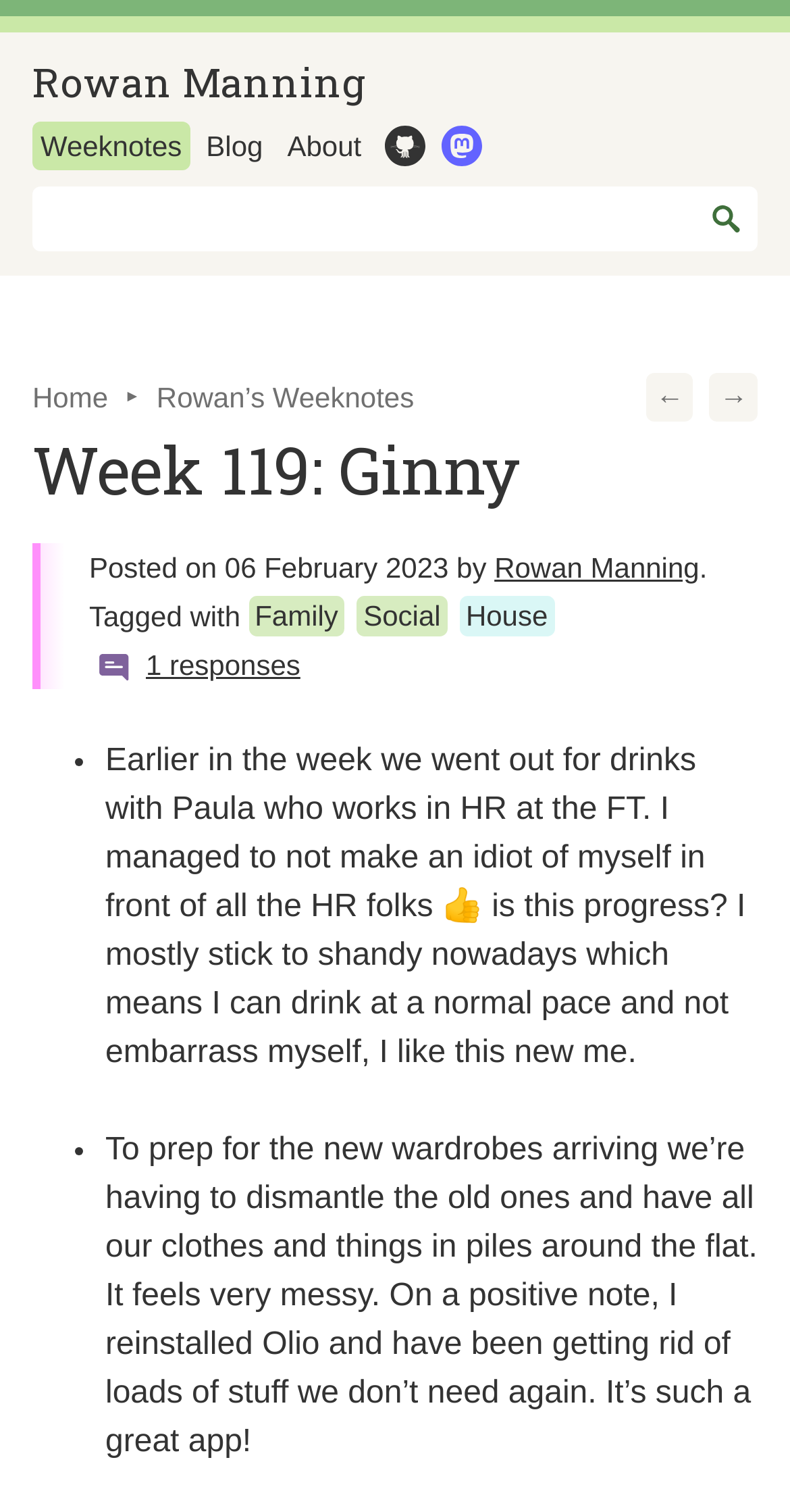Answer briefly with one word or phrase:
How many responses are there to the post?

1